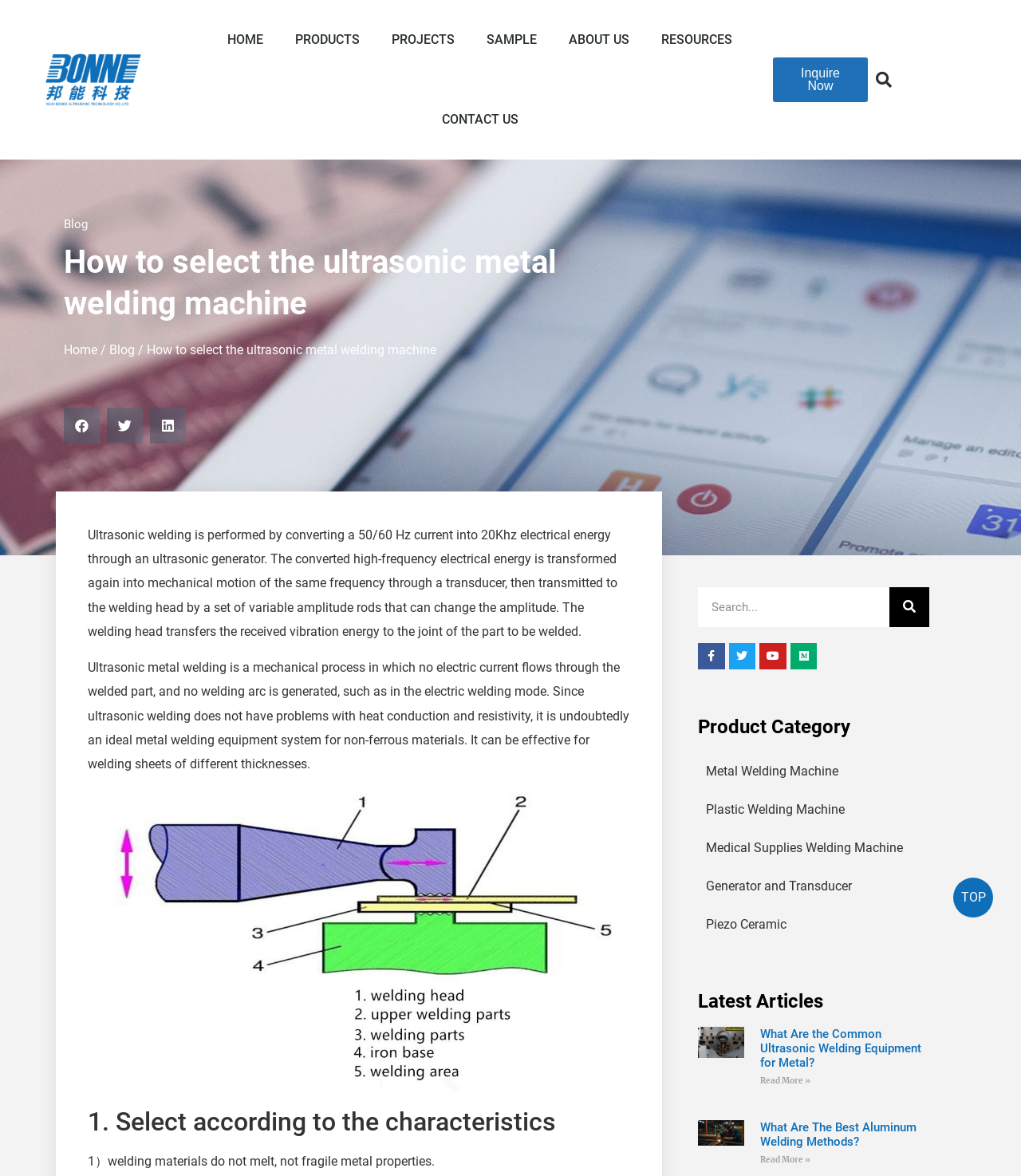Construct a comprehensive description capturing every detail on the webpage.

This webpage is about ultrasonic metal welding machines and provides information on how to select the right machine. At the top, there are seven navigation links: "HOME", "PRODUCTS", "PROJECTS", "SAMPLE", "ABOUT US", "RESOURCES", and "CONTACT US". Below these links, there is a search bar with a "Search" button. 

On the left side, there is a "Blog" link and a breadcrumb navigation showing the current page's location. Below the breadcrumb, there are three social media sharing buttons: "Share on Facebook", "Share on Twitter", and "Share on LinkedIn".

The main content of the page is divided into several sections. The first section explains the process of ultrasonic welding, describing how it works and its advantages. This section includes a figure, likely an image or diagram, illustrating the process.

The next section is titled "1. Select according to the characteristics" and provides information on the characteristics of welding materials. Below this section, there is a search bar with a "Search" button.

On the right side, there are several sections. The first section is titled "Product Category" and lists five links to different product categories: "Metal Welding Machine", "Plastic Welding Machine", "Medical Supplies Welding Machine", "Generator and Transducer", and "Piezo Ceramic". 

The next section is titled "Latest Articles" and displays two articles with images and headings. The first article is about ultrasonic welding equipment for metal, and the second article is about aluminum welding methods. Each article has a "Read more" link.

At the bottom right corner, there is a "TOP" button, likely allowing users to scroll back to the top of the page.